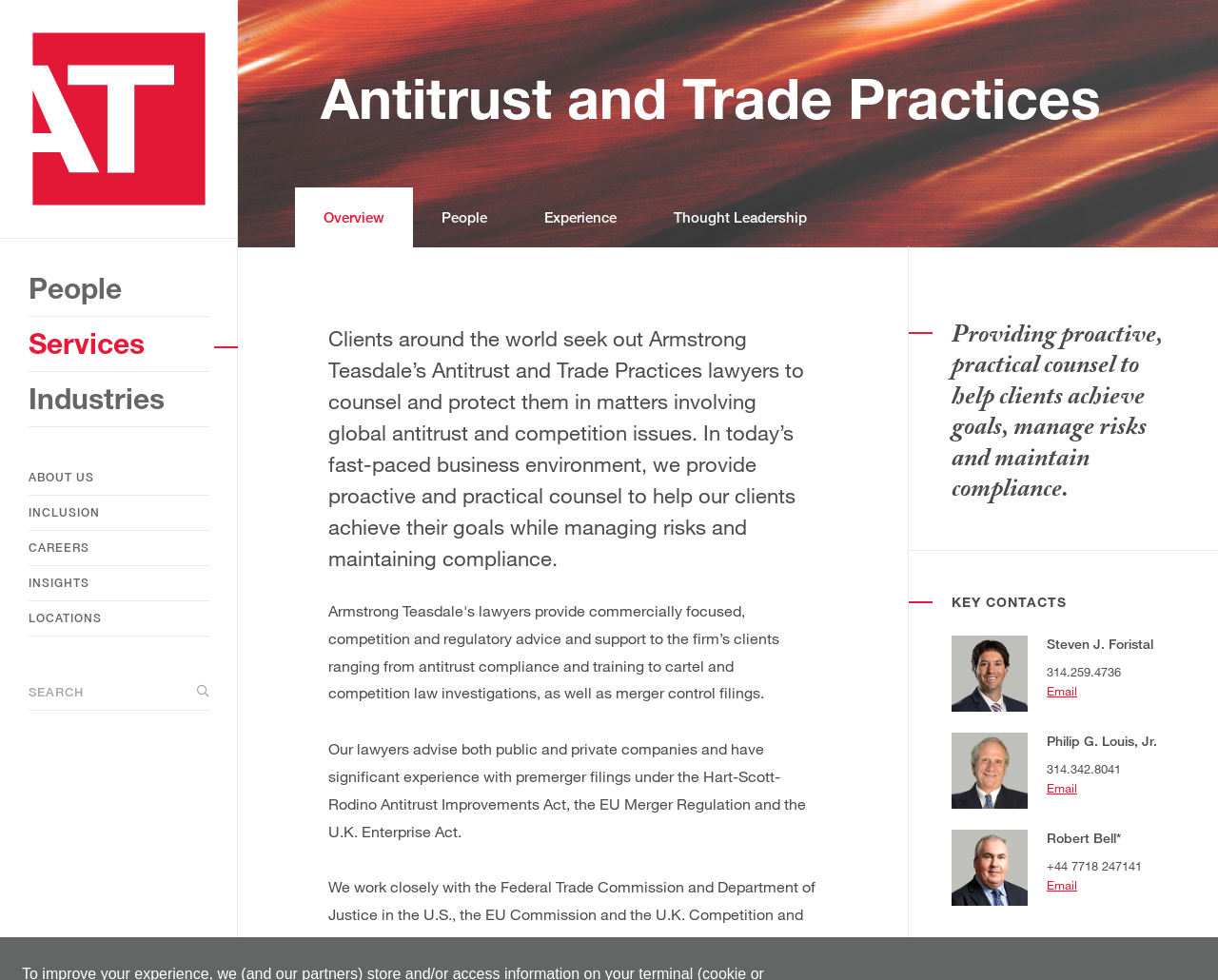Respond to the following question with a brief word or phrase:
What is the format of the contact information?

Name, phone number, and email